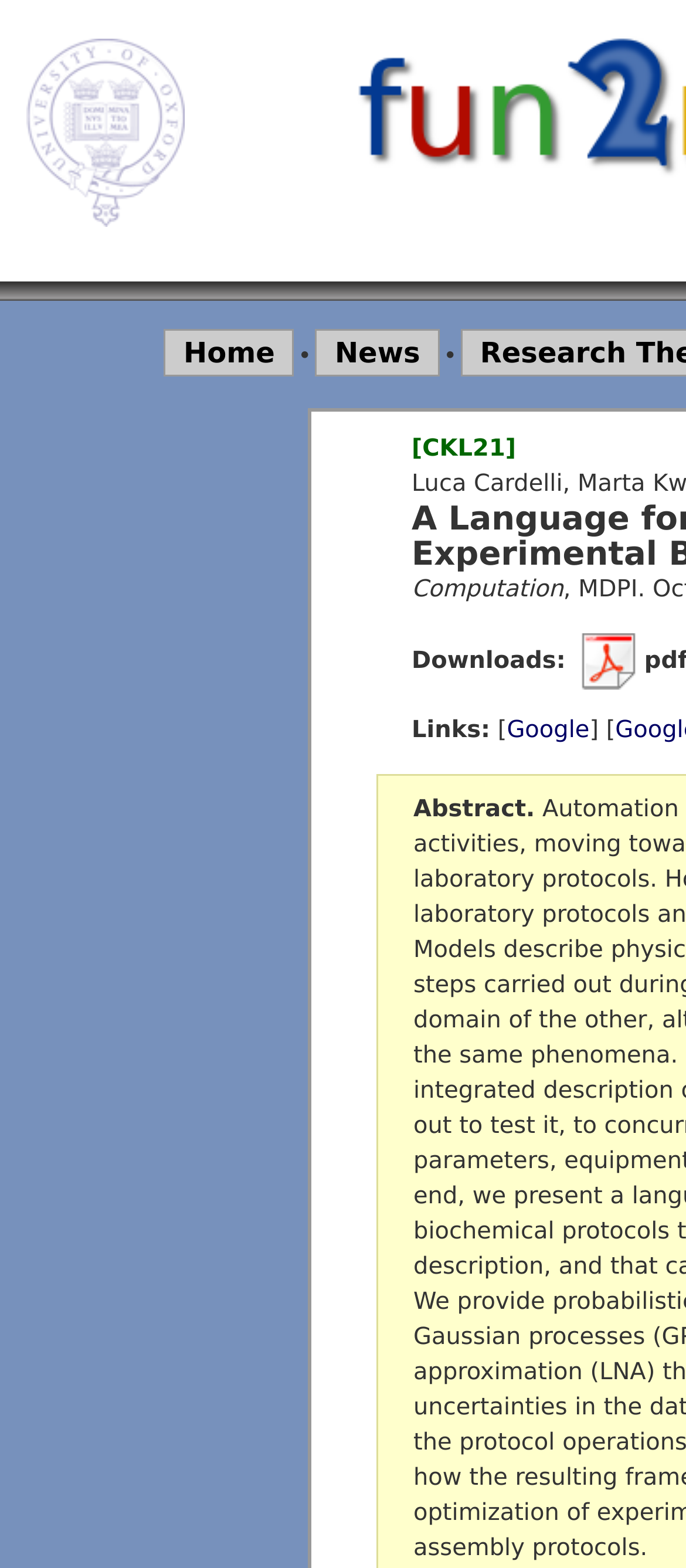How many links are under 'News'?
Respond with a short answer, either a single word or a phrase, based on the image.

3